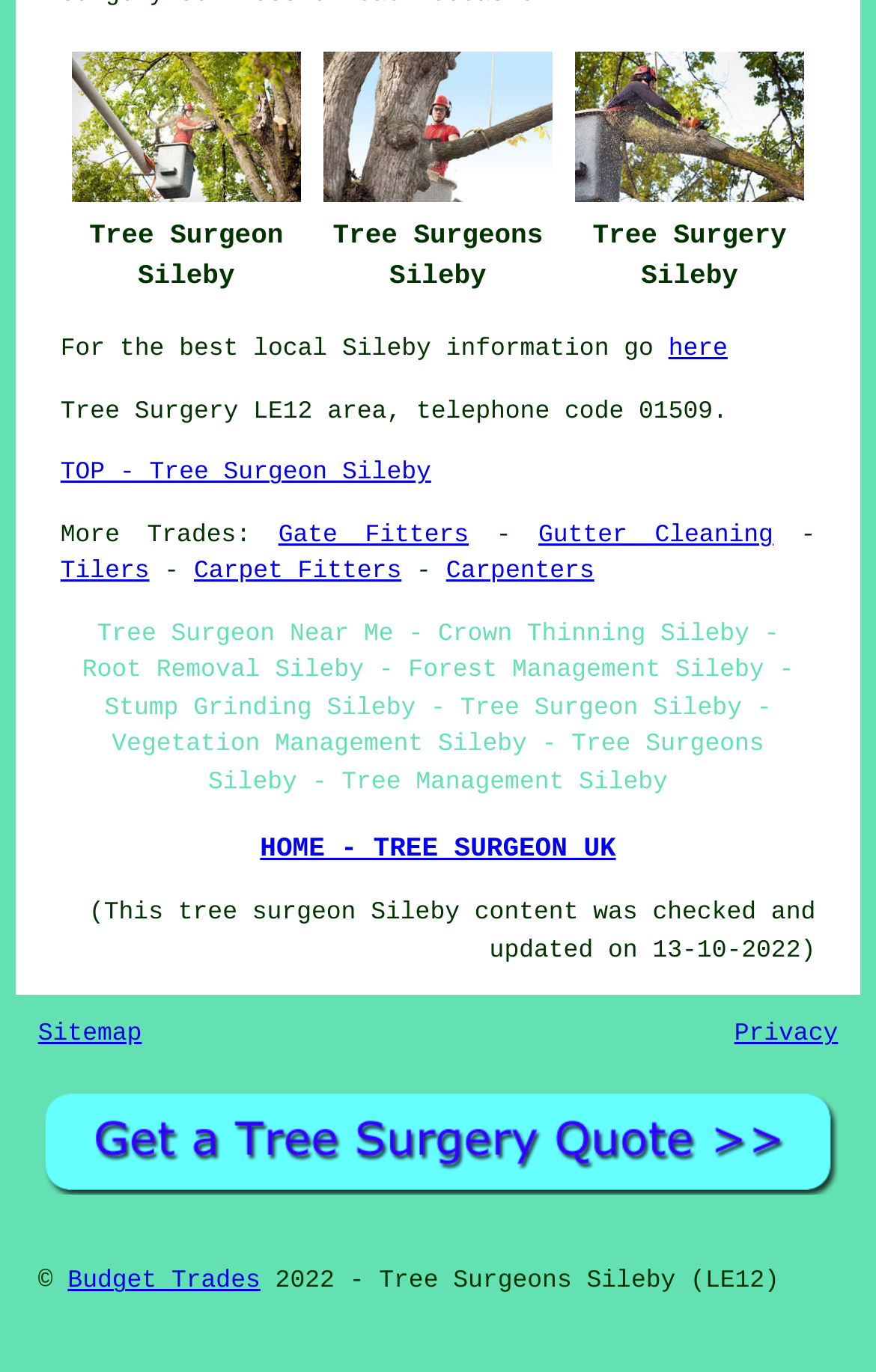Reply to the question with a brief word or phrase: What is the location of the service provider?

Sileby